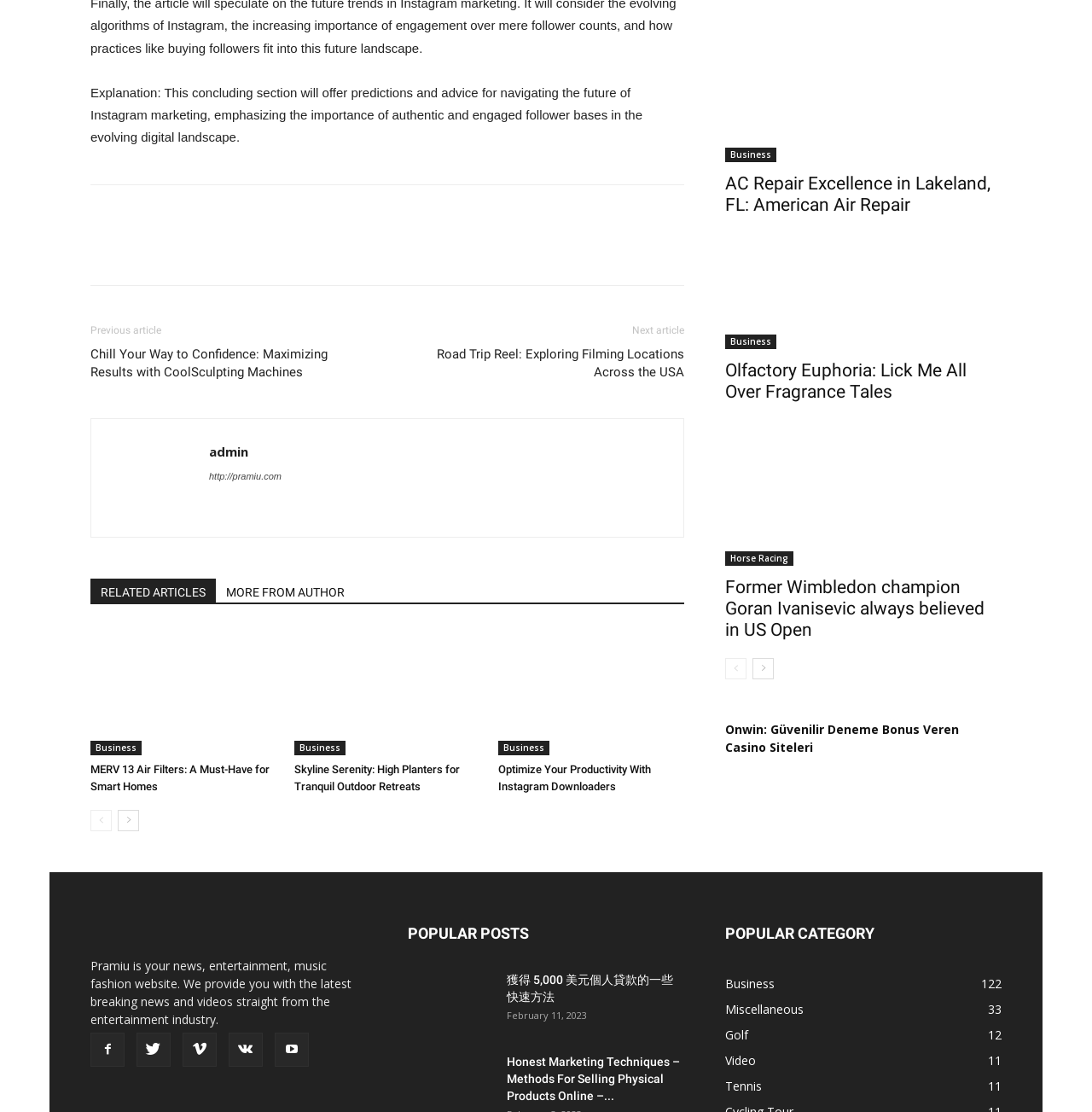Use a single word or phrase to answer the following:
What is the category of the article 'MERV 13 Air Filters: A Must-Have for Smart Homes'?

Business